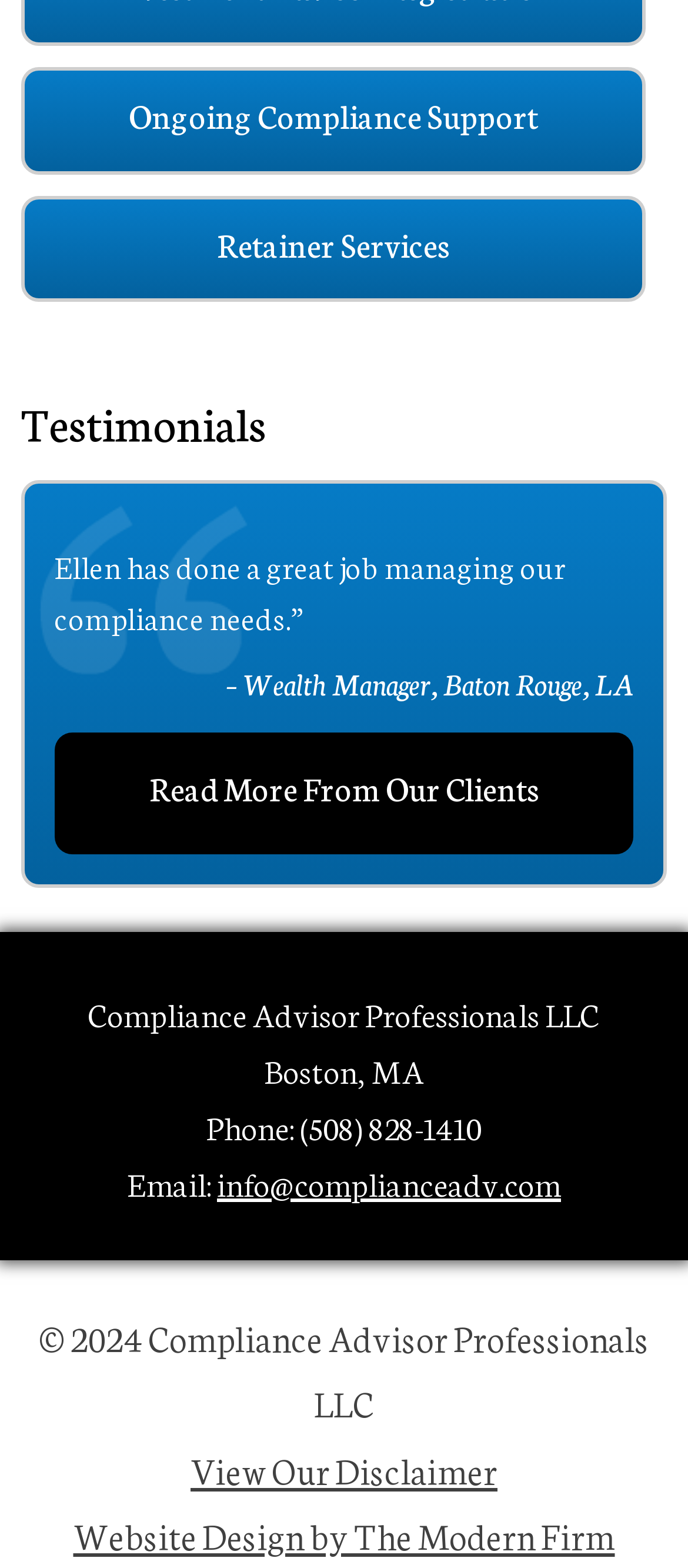Calculate the bounding box coordinates of the UI element given the description: "info@complianceadv.com".

[0.315, 0.739, 0.815, 0.769]